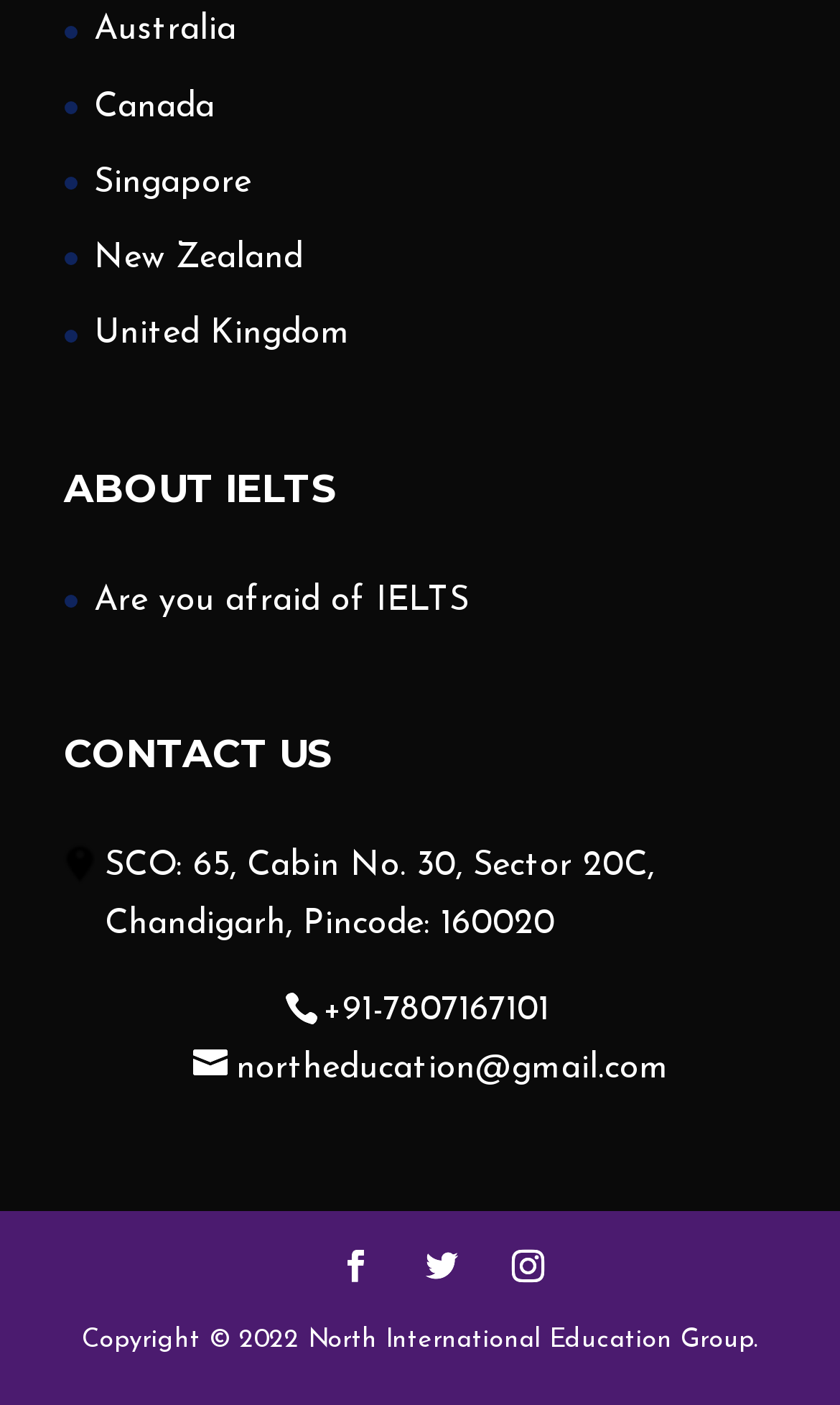Identify the bounding box for the UI element that is described as follows: "+91-7807167101".

[0.338, 0.706, 0.687, 0.731]